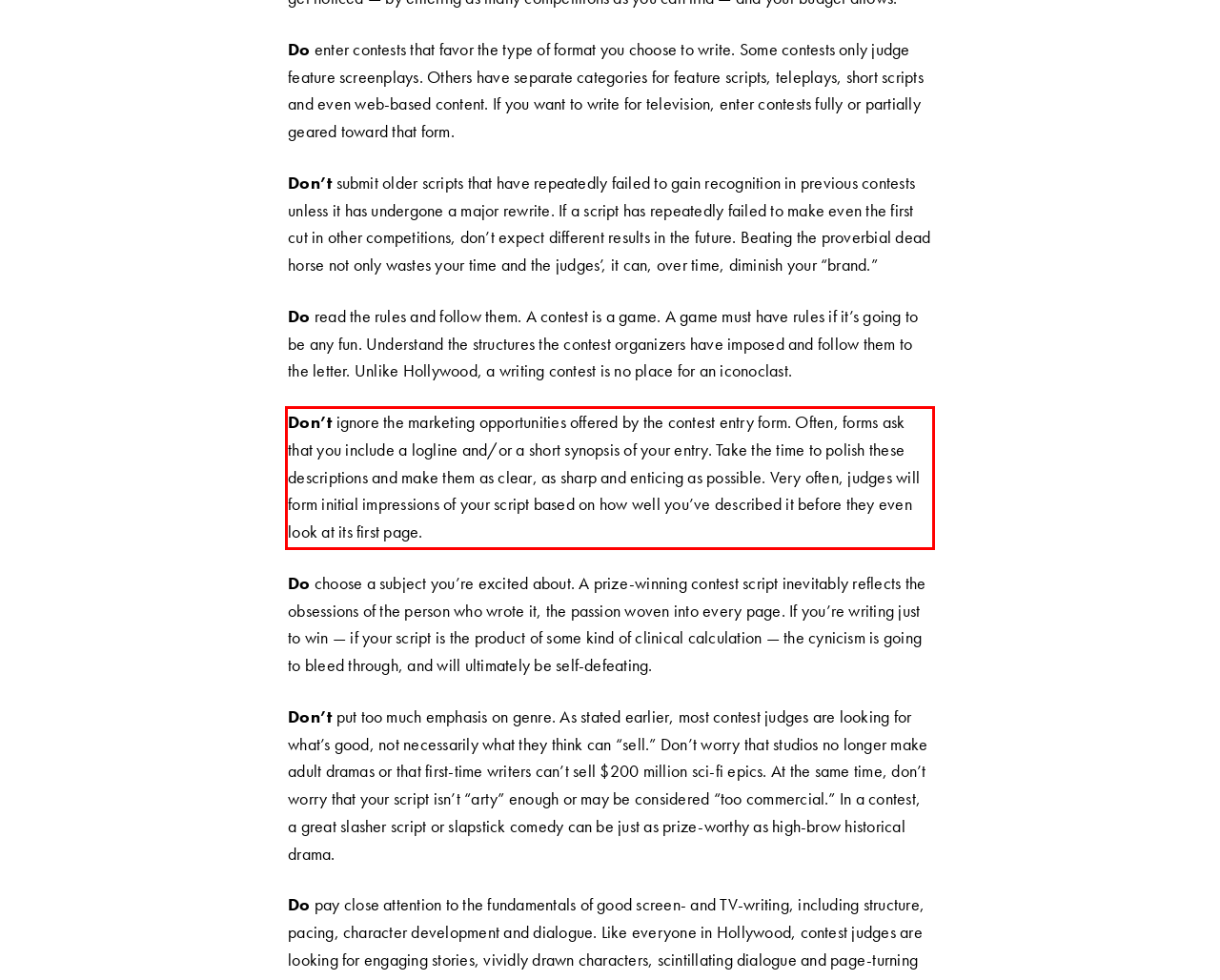With the provided screenshot of a webpage, locate the red bounding box and perform OCR to extract the text content inside it.

Don’t ignore the marketing opportunities offered by the contest entry form. Often, forms ask that you include a logline and/or a short synopsis of your entry. Take the time to polish these descriptions and make them as clear, as sharp and enticing as possible. Very often, judges will form initial impressions of your script based on how well you’ve described it before they even look at its first page.